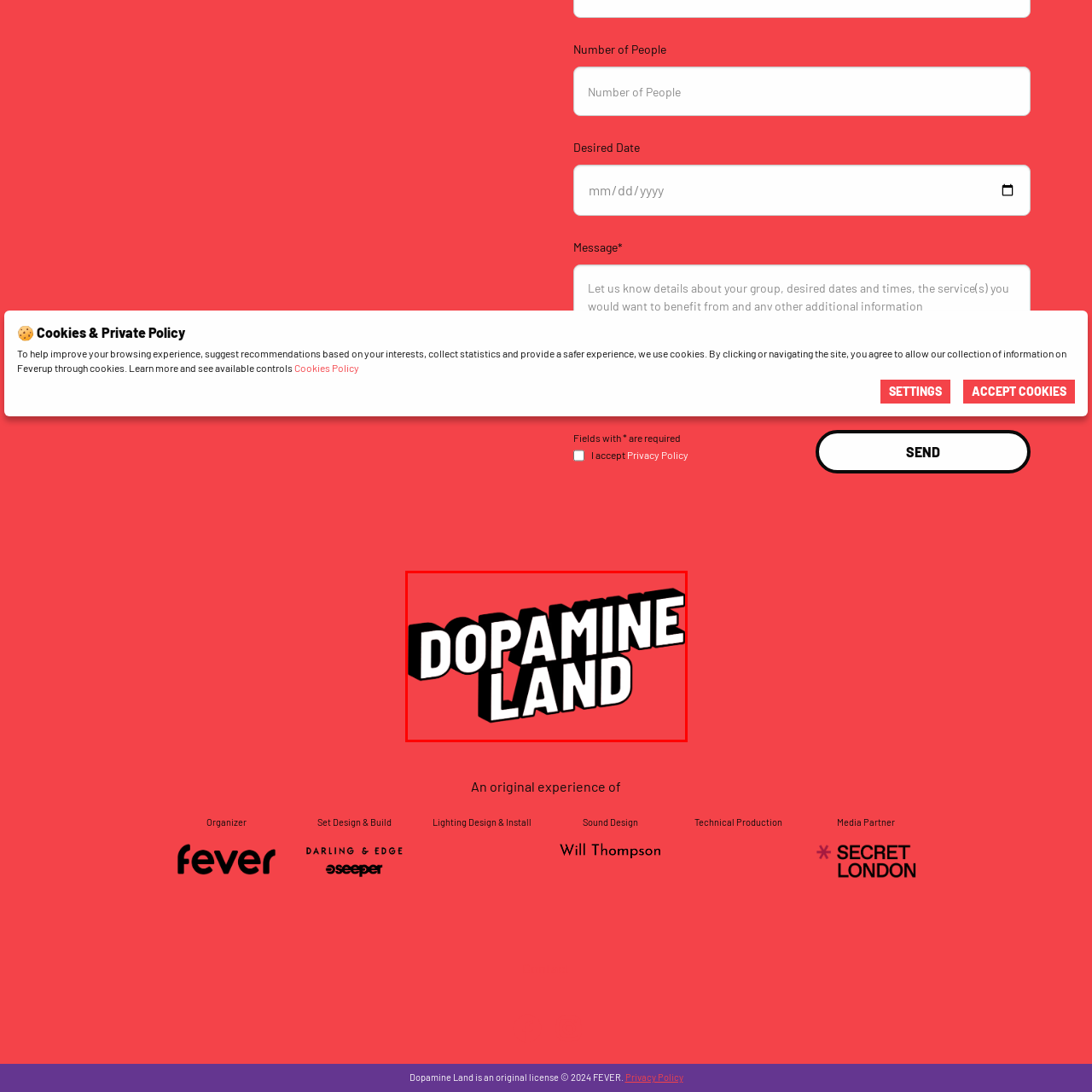Examine the content inside the red bounding box and offer a comprehensive answer to the following question using the details from the image: What is the typography style of the title?

The caption describes the title 'DOPAMINE LAND' as being rendered in a playful, three-dimensional typography, which suggests a sense of excitement and joy.